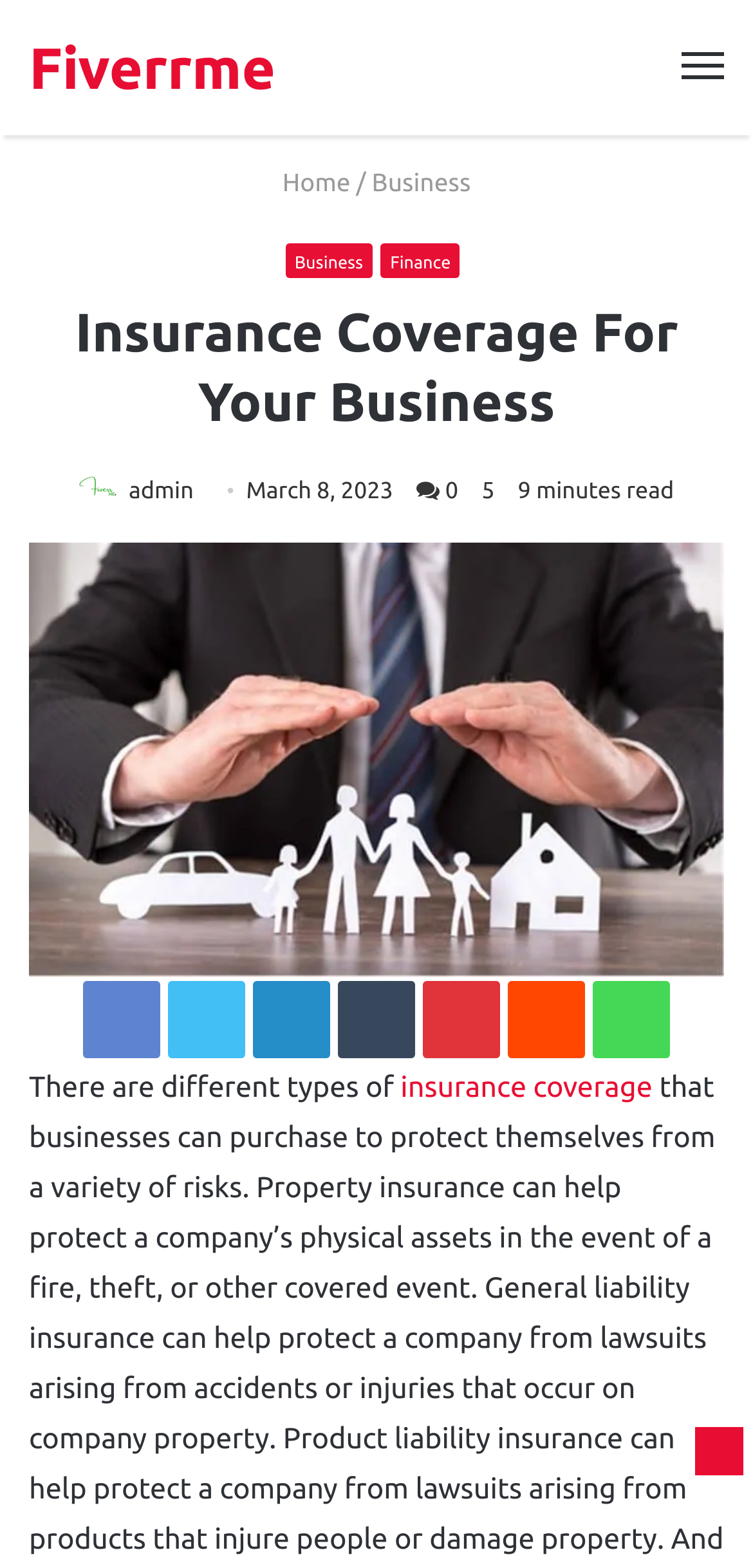What is the main topic of this webpage?
Please give a detailed and elaborate answer to the question based on the image.

Based on the webpage's structure and content, it appears that the main topic is insurance coverage, as indicated by the heading 'Insurance Coverage For Your Business' and the presence of related links and text.